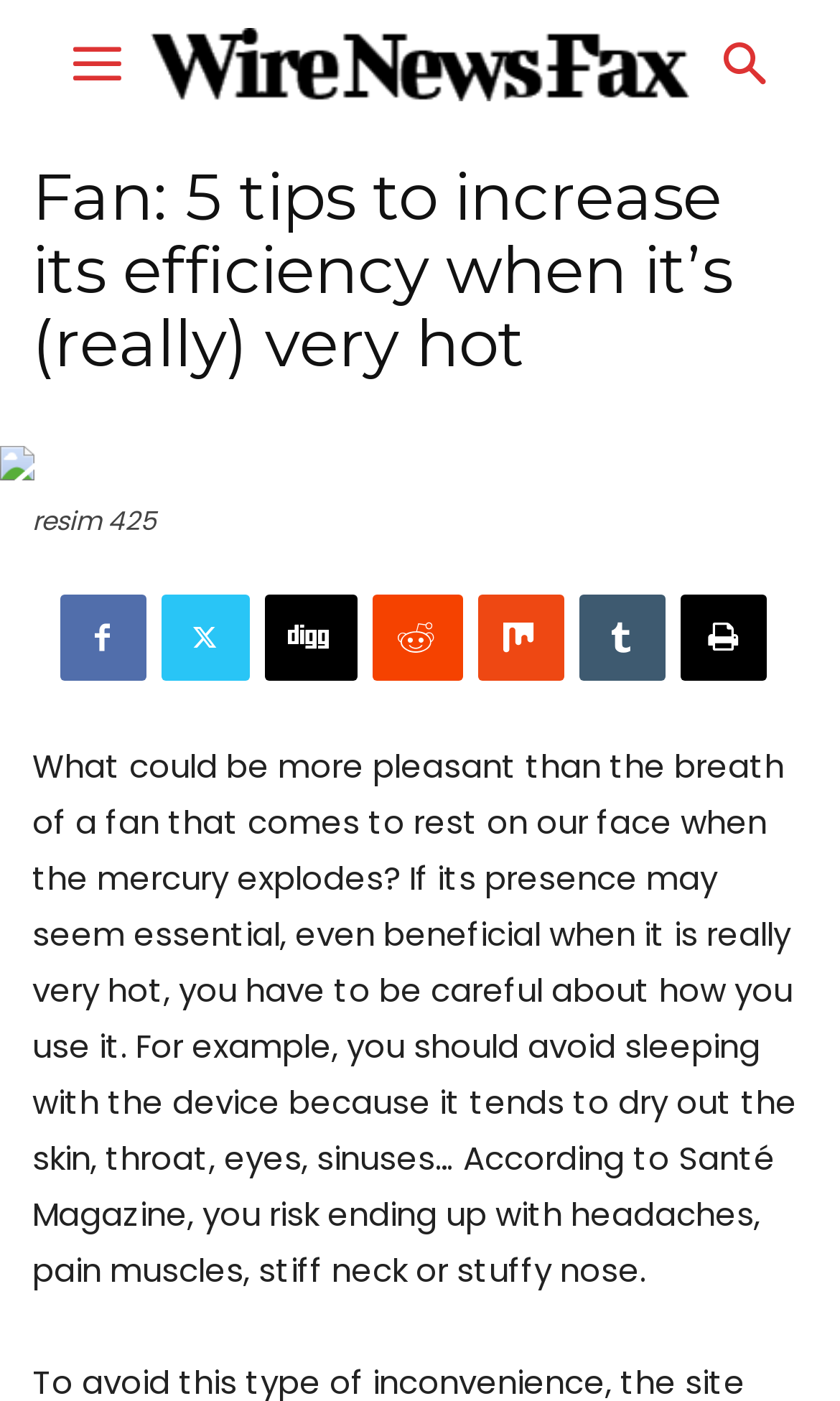Produce a meticulous description of the webpage.

The webpage appears to be an article about increasing the efficiency of a fan during hot weather. At the top of the page, there is a logo image of "Wire News Fax" positioned near the left edge of the screen. Below the logo, a large header reads "Fan: 5 tips to increase its efficiency when it's (really) very hot". 

Below the header, there is a figure with an image and a caption. The image is positioned at the top left corner of the figure, and the caption is placed below the image. 

To the right of the figure, there are seven social media links, each represented by an icon, arranged horizontally in a row. 

The main content of the article is a block of text that starts with the sentence "What could be more pleasant than the breath of a fan that comes to rest on our face when the mercury explodes?" and continues to discuss the importance of using a fan carefully during hot weather, citing potential health risks such as headaches, pain, and stuffy nose if not used properly. This text block is positioned below the figure and social media links, spanning almost the entire width of the page.